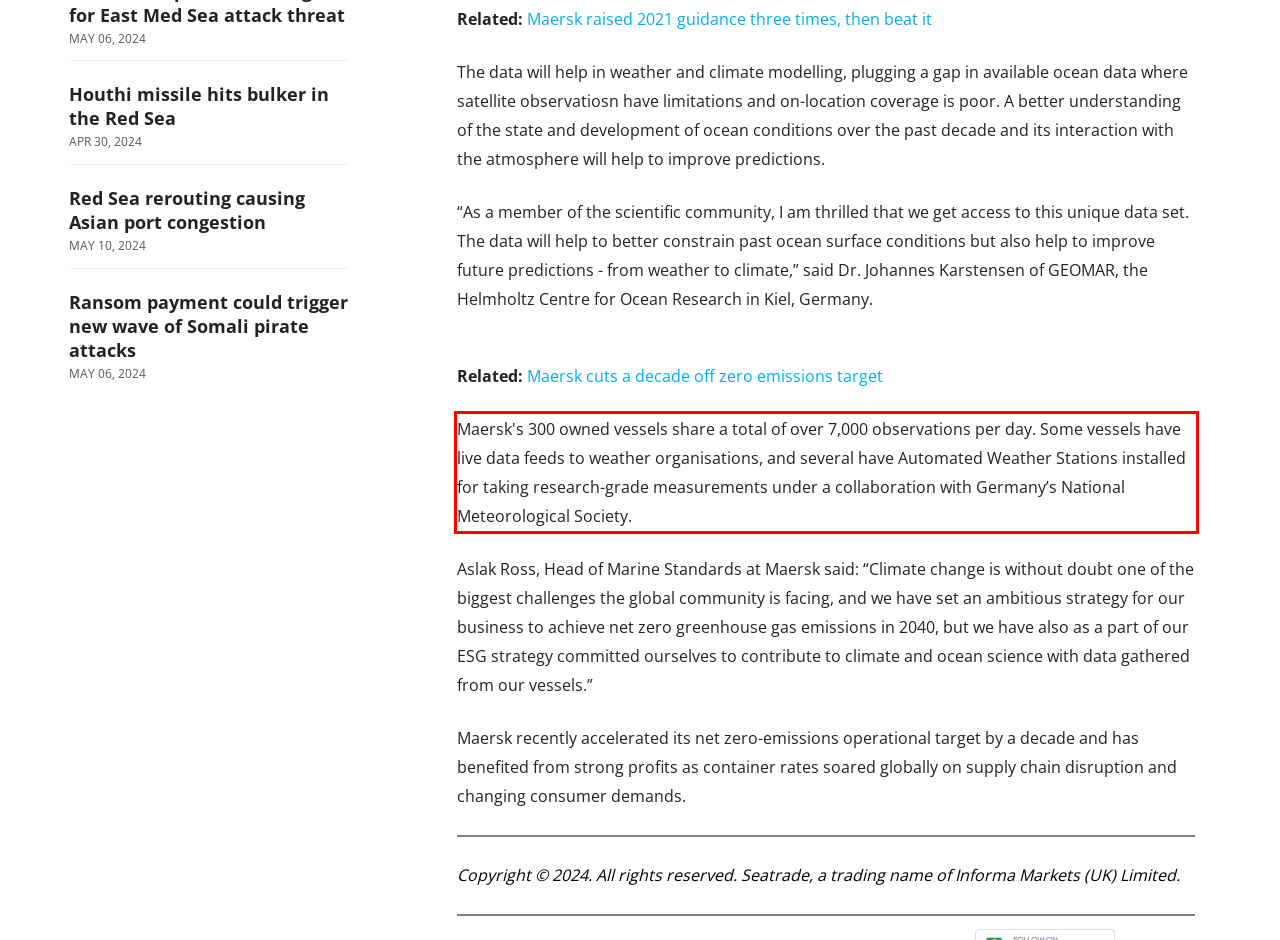Identify the text within the red bounding box on the webpage screenshot and generate the extracted text content.

Maersk's 300 owned vessels share a total of over 7,000 observations per day. Some vessels have live data feeds to weather organisations, and several have Automated Weather Stations installed for taking research-grade measurements under a collaboration with Germany’s National Meteorological Society.